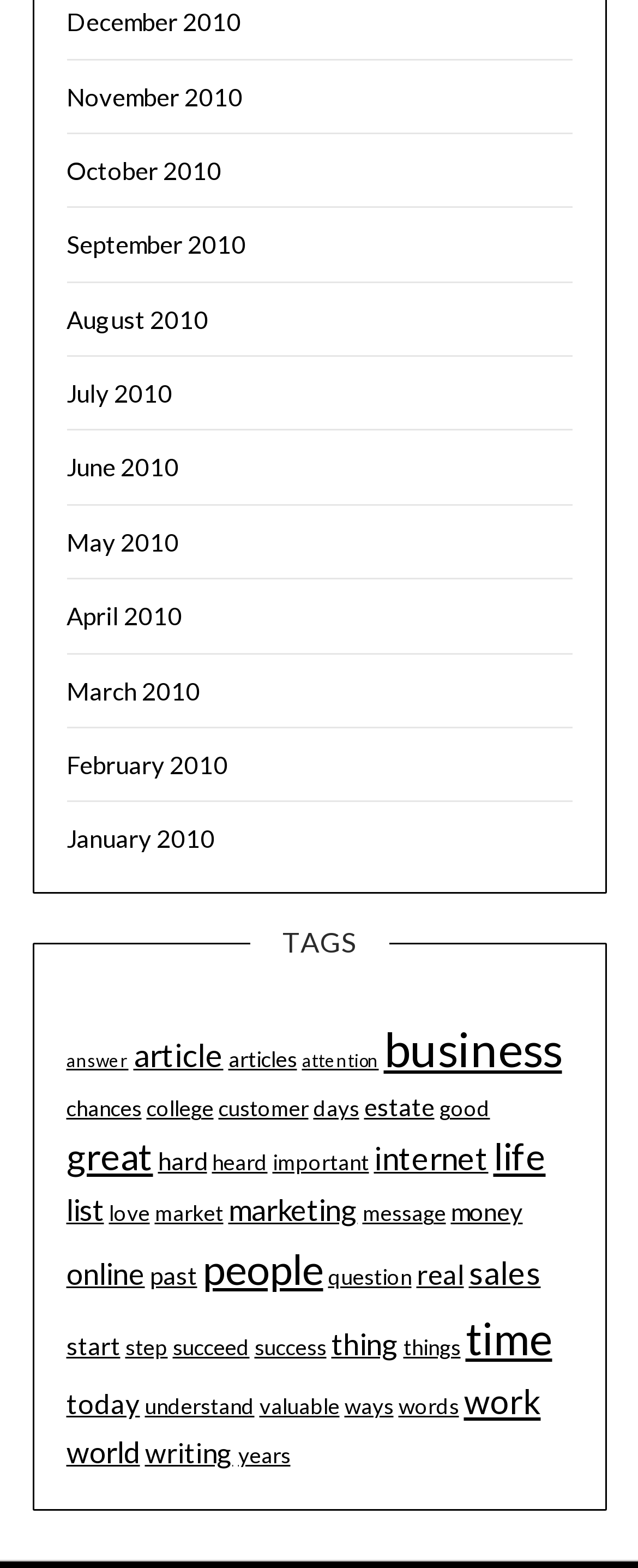Please locate the clickable area by providing the bounding box coordinates to follow this instruction: "Learn about online".

[0.104, 0.8, 0.227, 0.823]